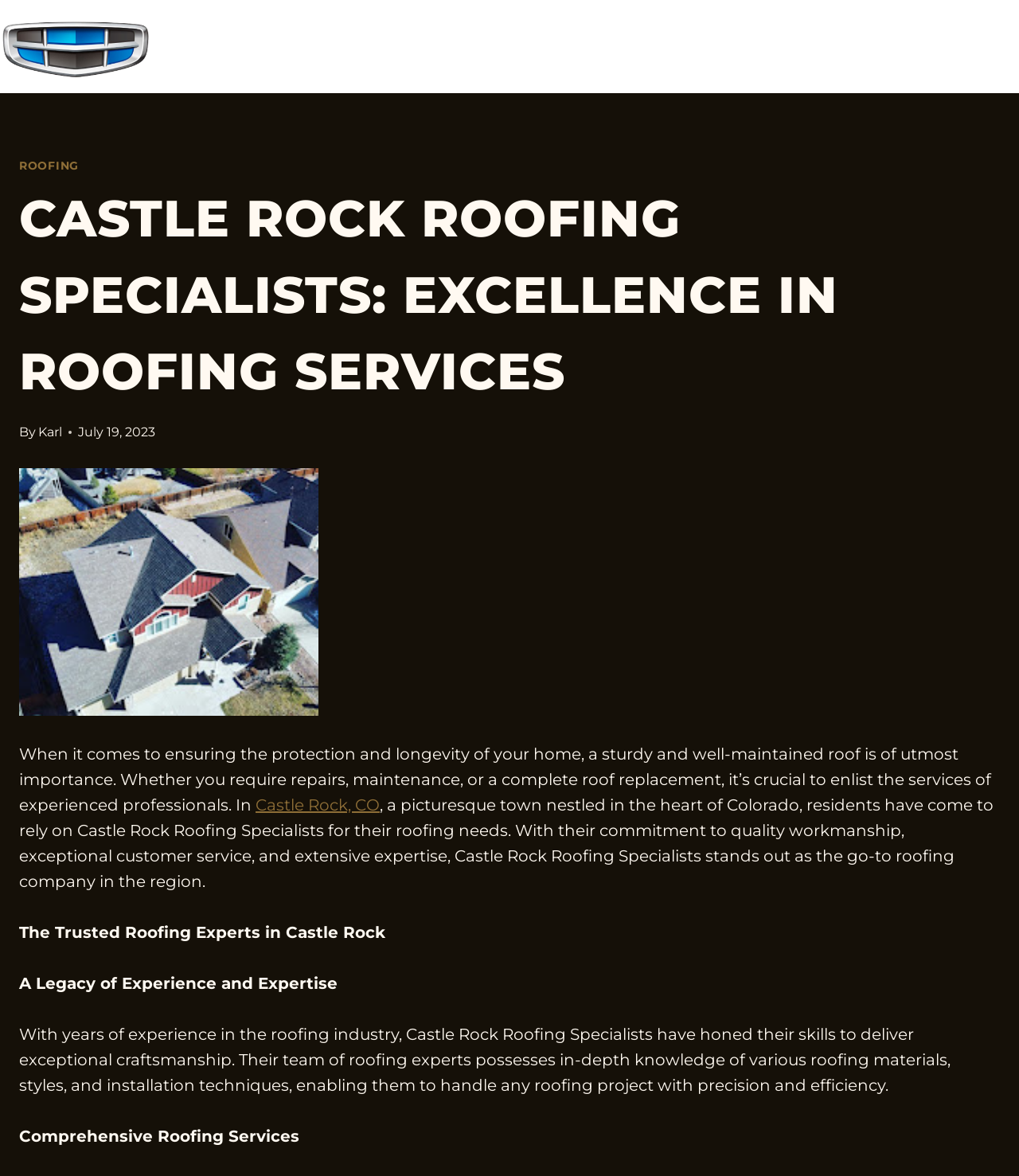Locate the bounding box of the UI element described by: "Xtream Auto Shop" in the given webpage screenshot.

[0.0, 0.015, 0.48, 0.068]